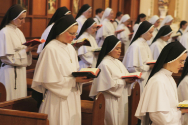Break down the image and describe every detail you can observe.

The image depicts a serene scene inside a chapel where multiple nuns are gathered in prayer. Dressed in traditional white habits with black veils, they are holding open books, likely scripture or prayer books, reflecting their deep spiritual engagement. The warm, wooden interior of the chapel enhances the atmosphere of devotion and community among the sisters. This visual representation highlights the commitment of these women to their faith and service, as well as the solemnity of their shared practice in the sacred space.